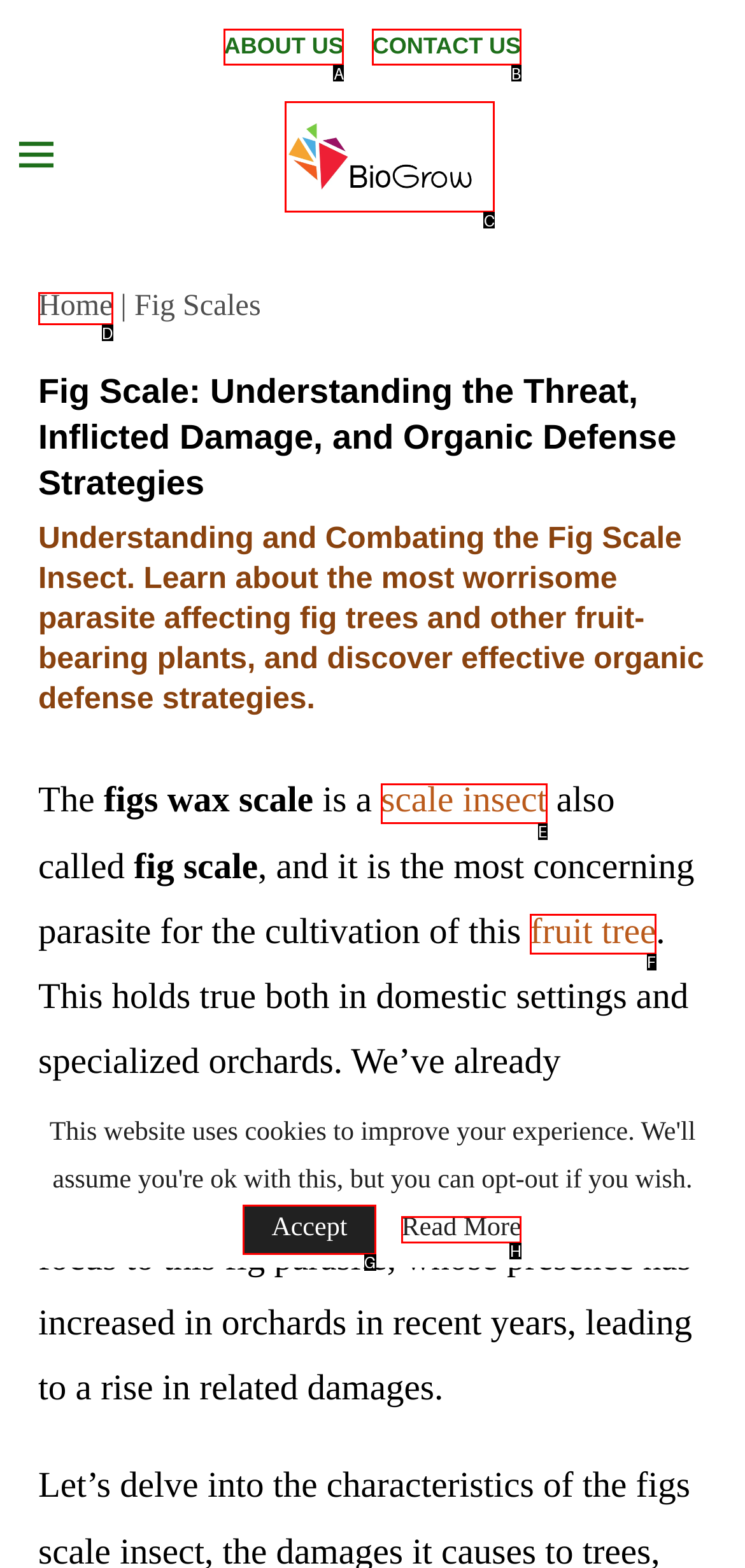Which option corresponds to the following element description: alt="BioGrow"?
Please provide the letter of the correct choice.

C